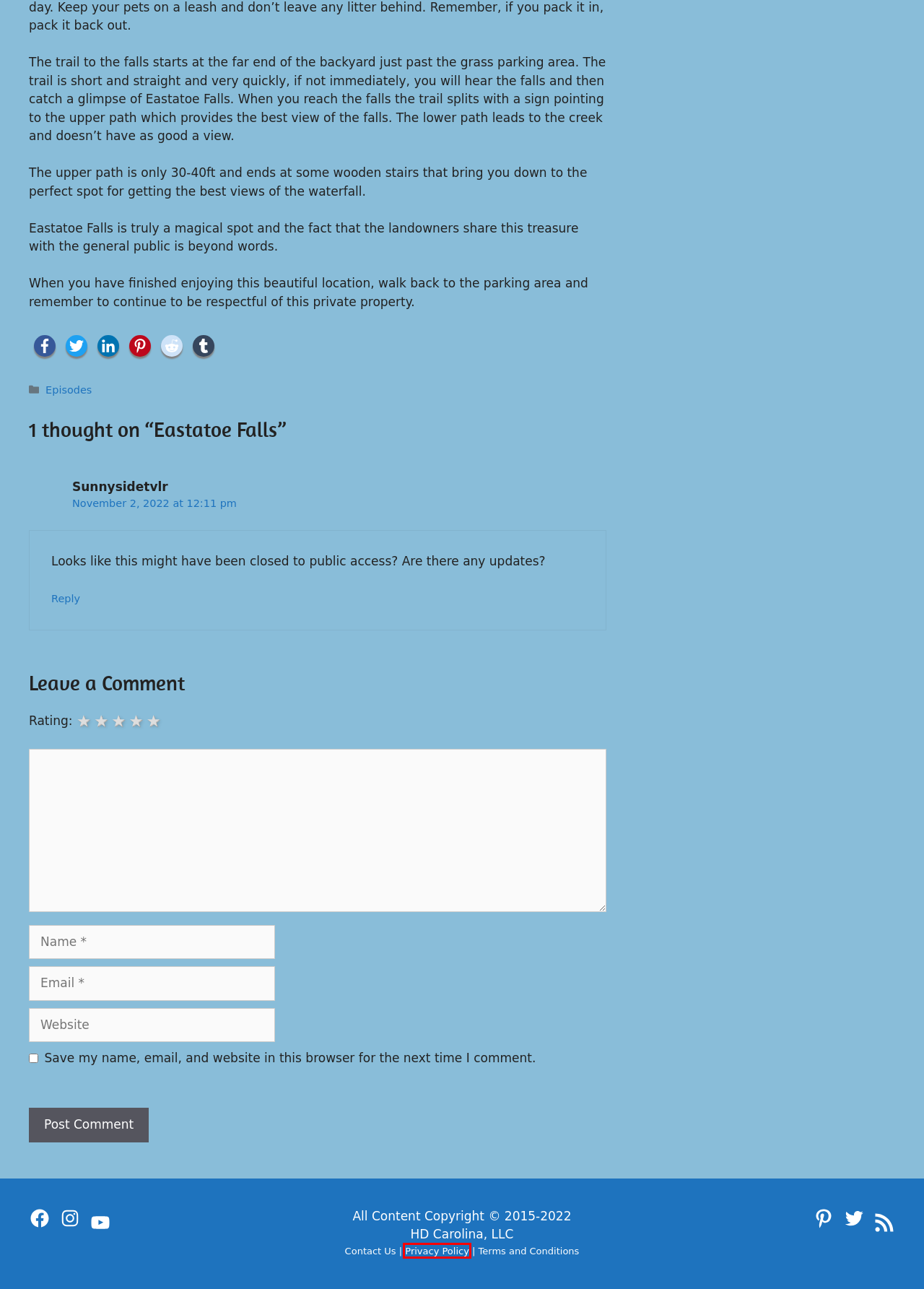Given a webpage screenshot with a red bounding box around a particular element, identify the best description of the new webpage that will appear after clicking on the element inside the red bounding box. Here are the candidates:
A. Beech Bottom Falls – HD Carolina
B. Map – HD Carolina
C. HD Carolina - BLOG Articles
D. Episodes – HD Carolina
E. Contact Us – HD Carolina
F. HD Carolina
G. Privacy Policy – HD Carolina
H. Terms and Conditions (“Terms”) – HD Carolina

G